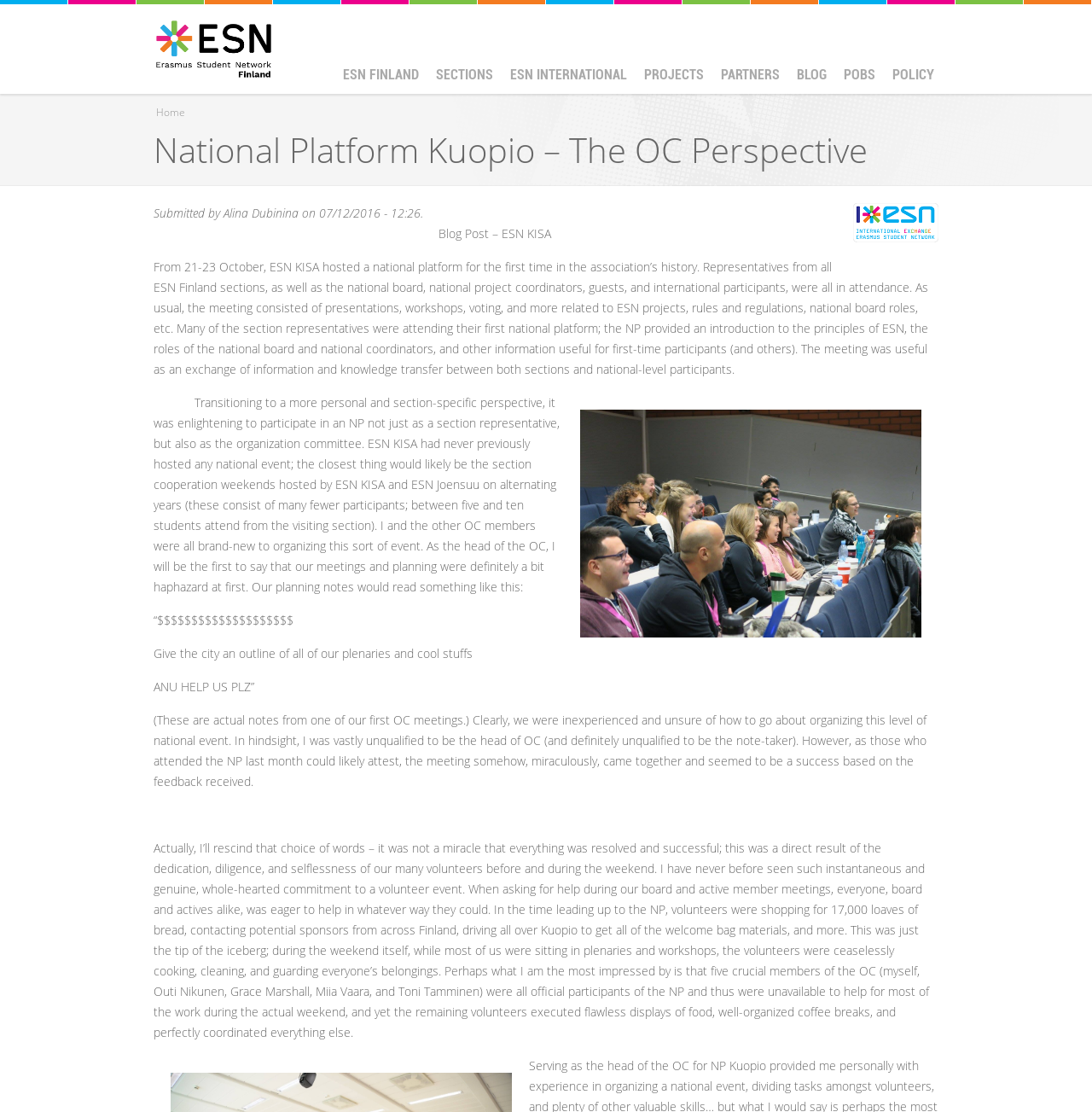Create a full and detailed caption for the entire webpage.

This webpage is a blog post titled "National Platform Kuopio – The OC Perspective" on the ESN Finland website. At the top, there is a navigation menu with links to "Home", "ESN FINLAND", "SECTIONS", "ESN INTERNATIONAL", "PROJECTS", "PARTNERS", "BLOG", "POBS", and "POLICY". Below the navigation menu, there is a heading "You are here" followed by a link to "Home".

The main content of the blog post is divided into two sections. The first section is an introduction to the National Platform Kuopio event, which was hosted by ESN KISA from 21-23 October. The event brought together representatives from all ESN Finland sections, the national board, national project coordinators, guests, and international participants. The section describes the event's activities, including presentations, workshops, voting, and more.

The second section is a personal and section-specific perspective on the event, written by the head of the organization committee (OC). The author reflects on the challenges of organizing the event, admitting that the OC was inexperienced and unsure of how to proceed. However, with the dedication and hard work of many volunteers, the event was a success. The author praises the volunteers' efforts, including shopping, contacting sponsors, and cooking, and notes that even the OC members who were official participants of the NP were unavailable to help during the weekend, yet the remaining volunteers executed everything flawlessly.

There is an image on the page, which appears to be a photo of ESN Finland's delegates during the NP Kuopio event. The image is located below the title of the blog post.